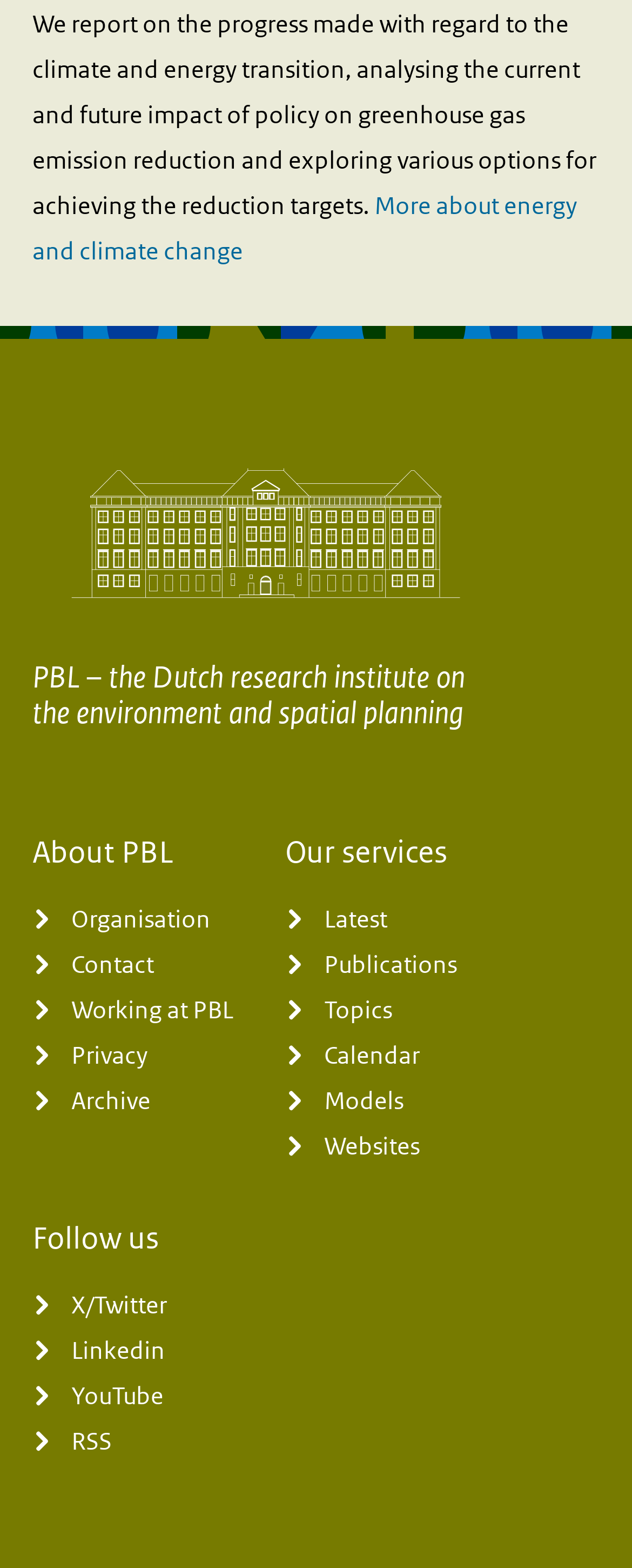Using the information in the image, give a comprehensive answer to the question: 
How many links are there in the footer navigation?

The footer navigation section contains 12 links, which can be identified by their element types and OCR text. These links include 'Organisation', 'Contact', 'Working at PBL', 'Privacy', 'Archive', 'Latest', 'Publications', 'Topics', 'Calendar', 'Models', 'Websites', and social media links.